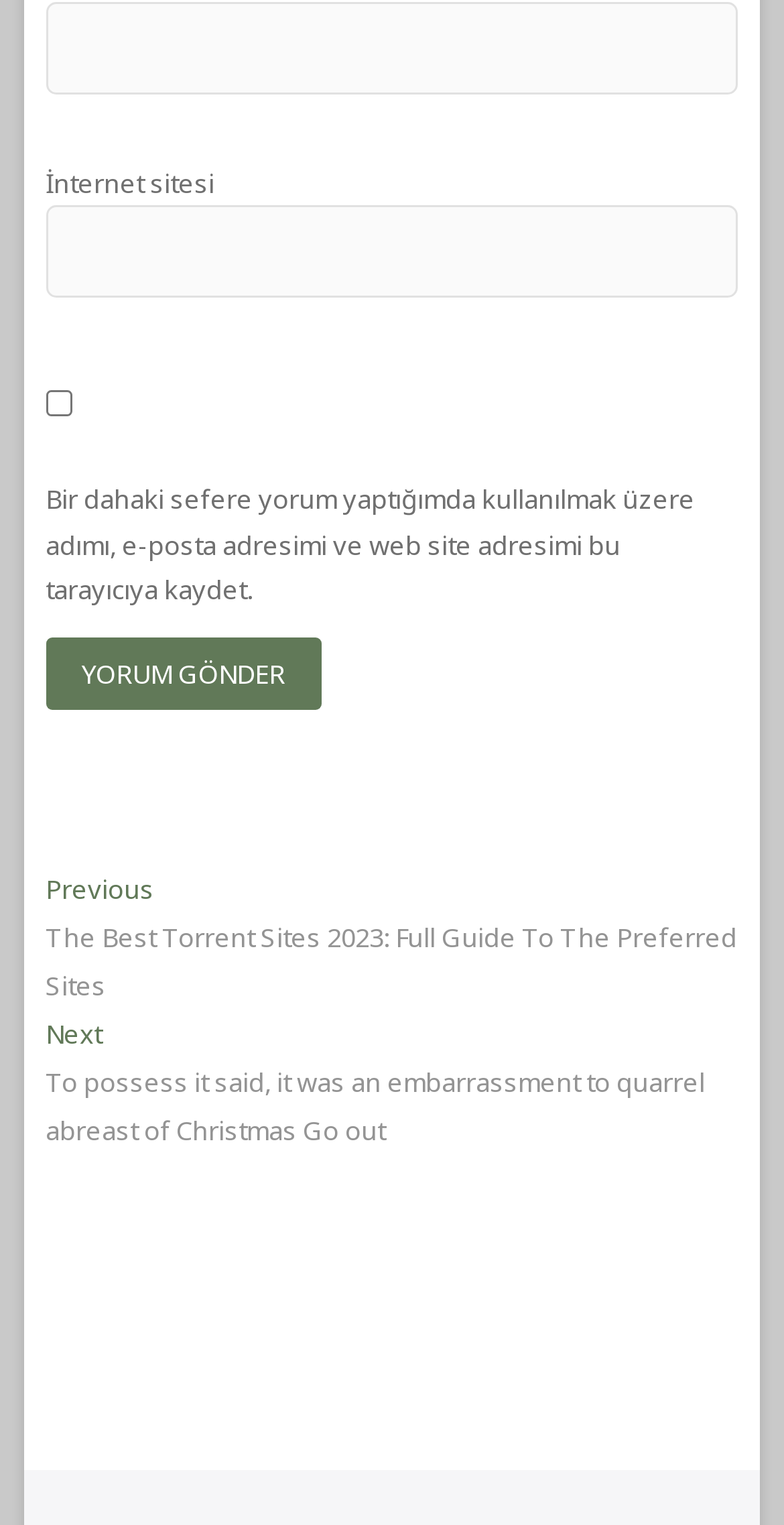How many links are there in the navigation section?
Please provide a detailed and comprehensive answer to the question.

The navigation section has two links, one labeled 'Previous post: The Best Torrent Sites 2023: Full Guide To The Preferred Sites' and another labeled 'Next post: To possess it said, it was an embarrassment to quarrel abreast of Christmas Go out'.